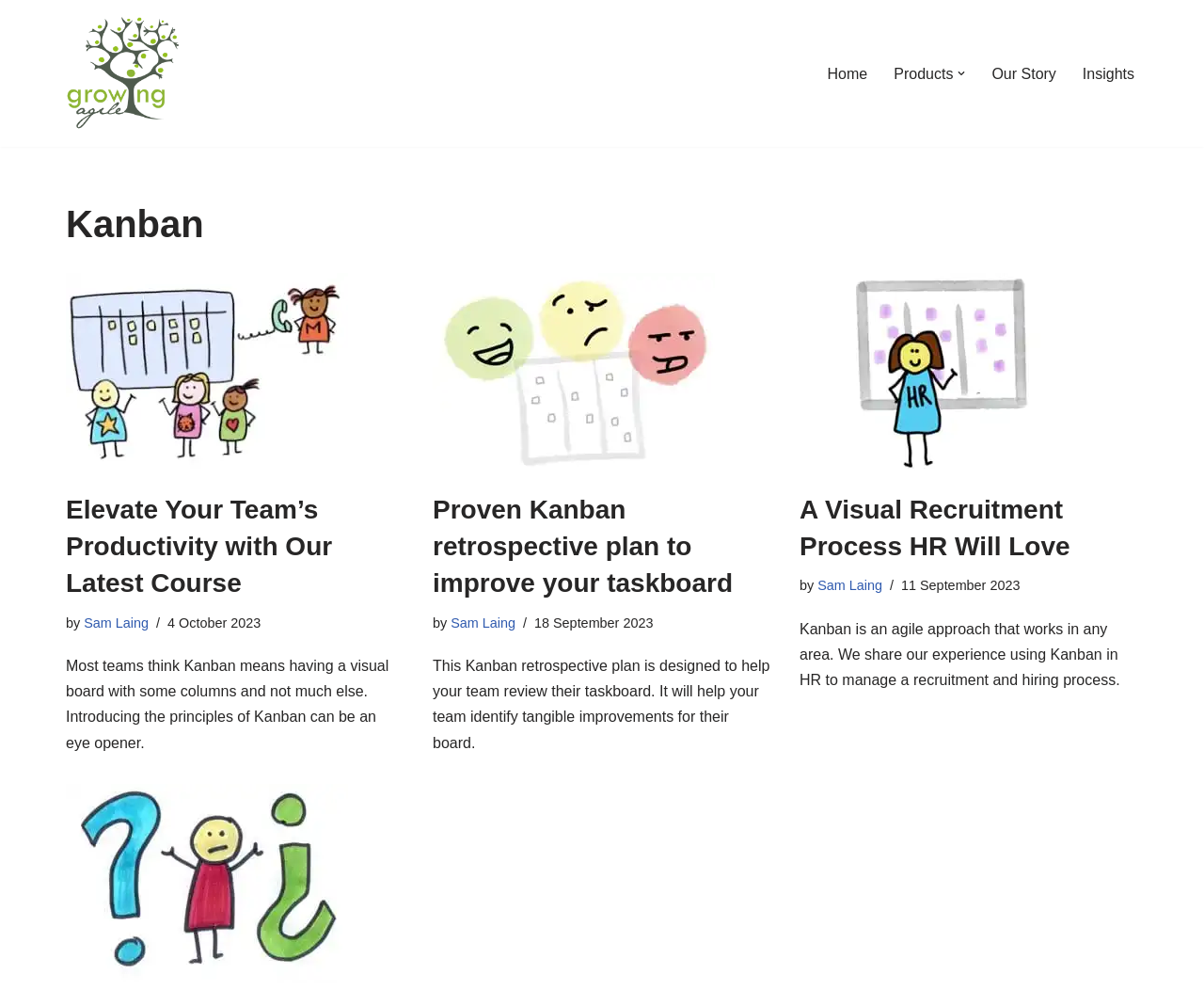Respond to the question below with a concise word or phrase:
Who is the author of the articles on this webpage?

Sam Laing